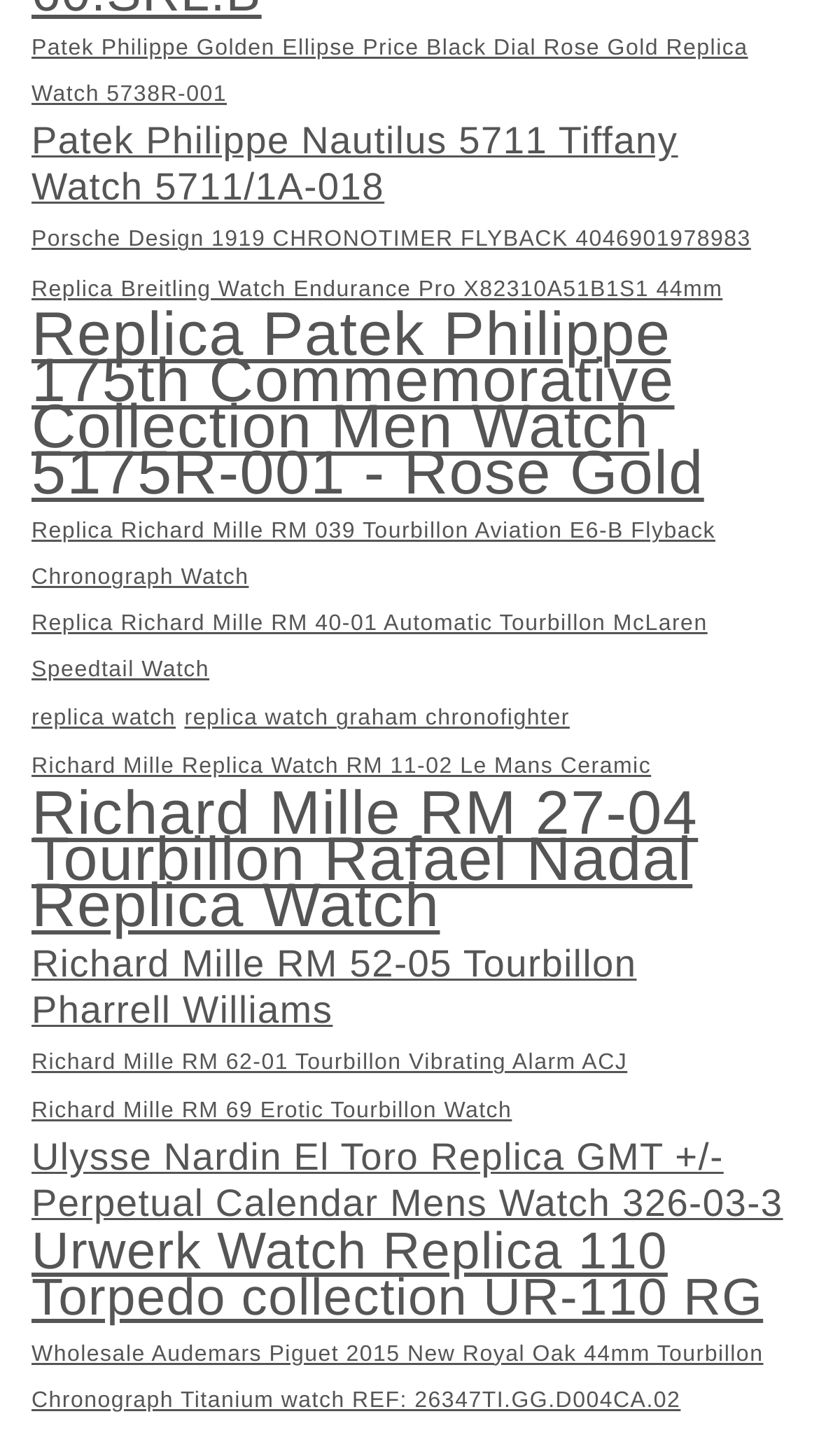How many Patek Philippe watches are listed?
By examining the image, provide a one-word or phrase answer.

3